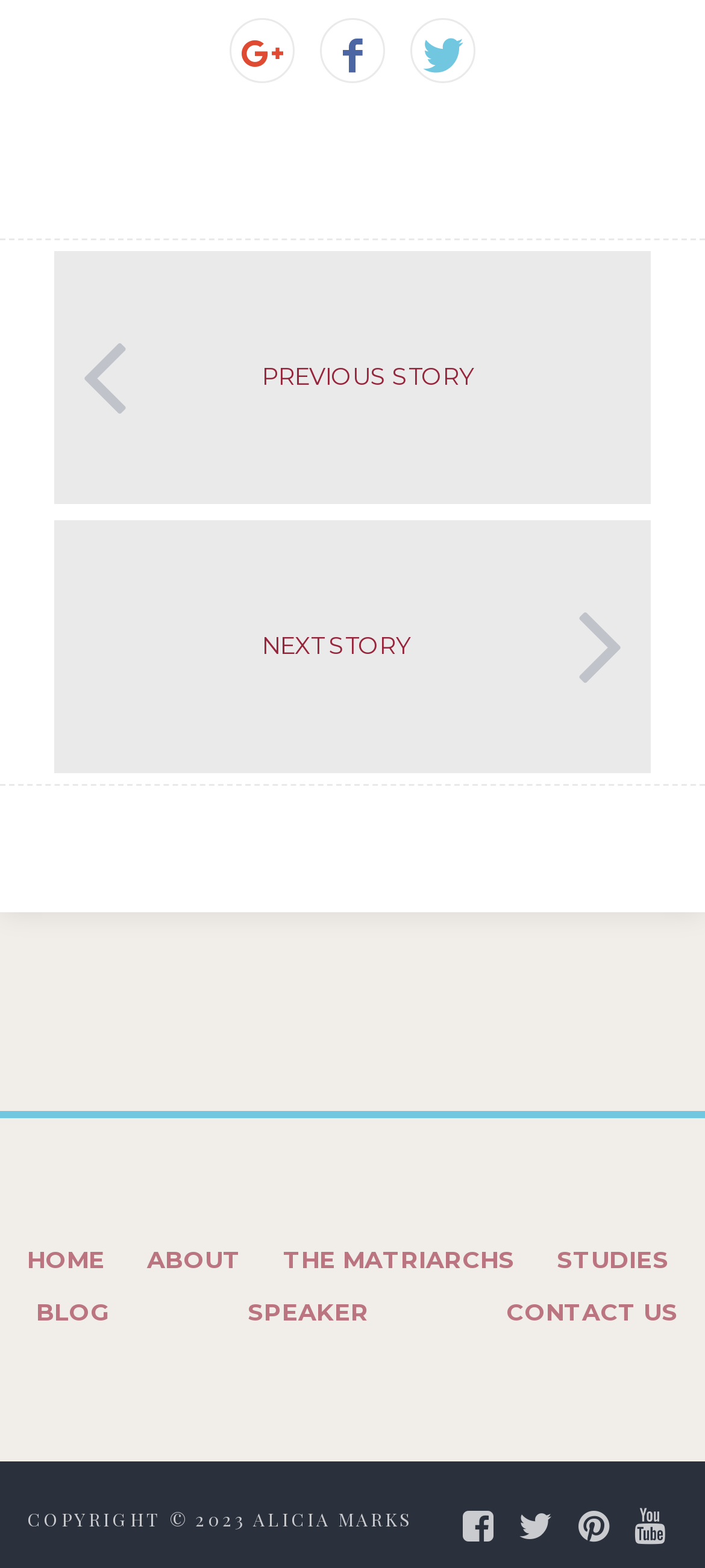Can you find the bounding box coordinates of the area I should click to execute the following instruction: "share on facebook"?

[0.656, 0.955, 0.7, 0.985]